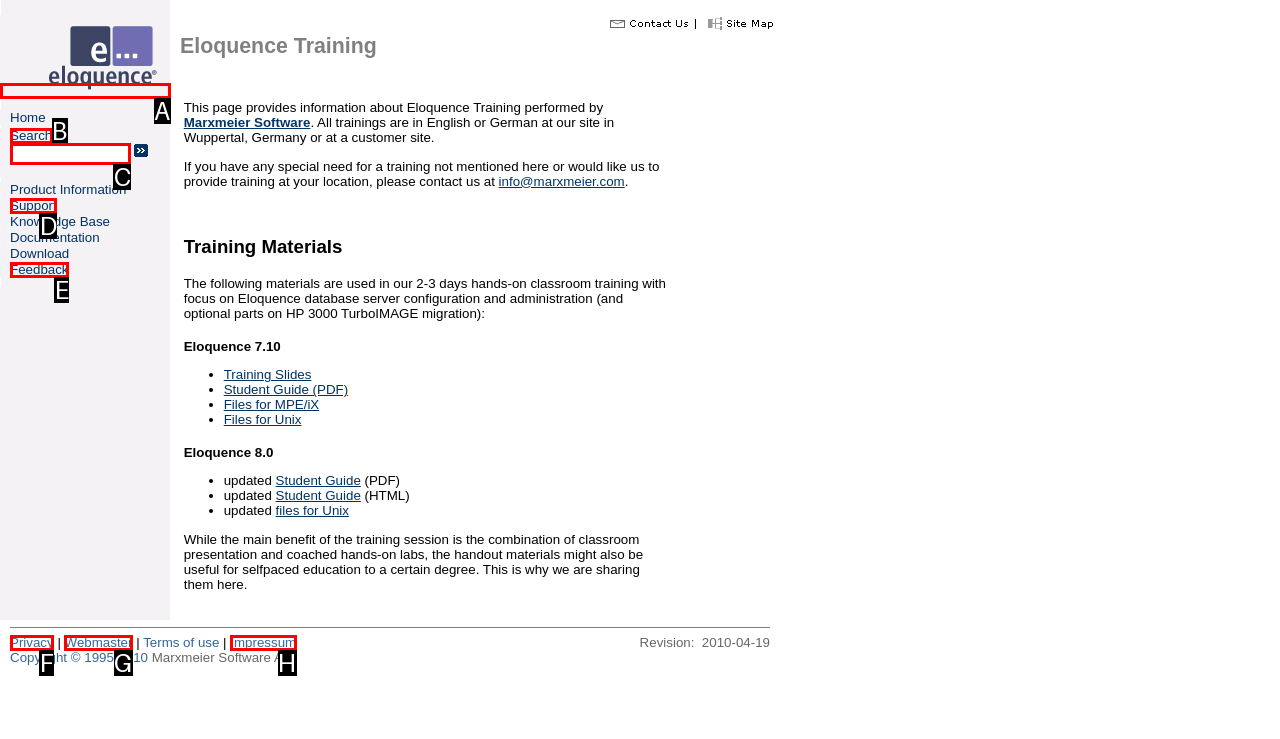Point out the UI element to be clicked for this instruction: Search for something. Provide the answer as the letter of the chosen element.

C